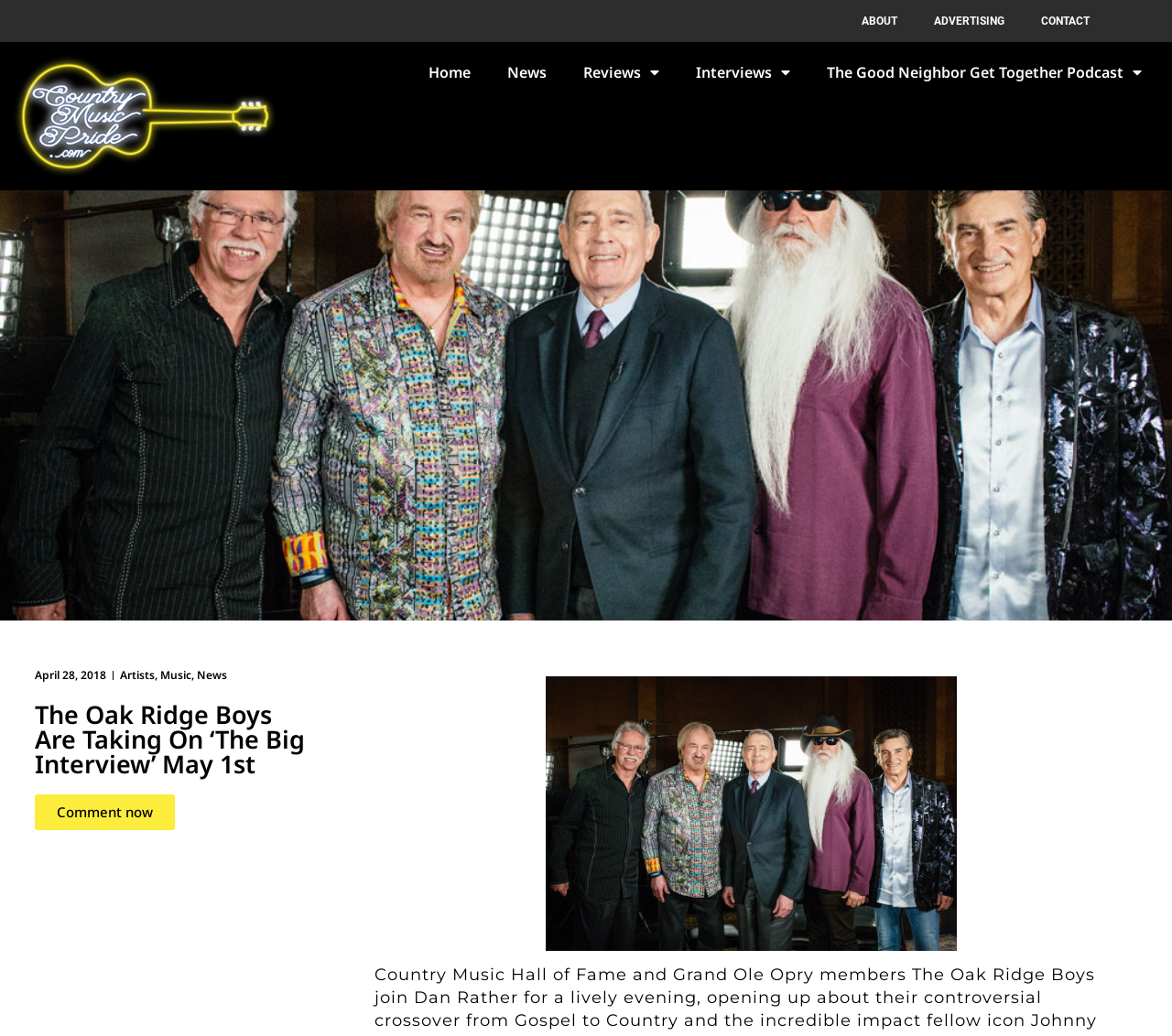Determine the main heading text of the webpage.

The Oak Ridge Boys Are Taking On ‘The Big Interview’ May 1st